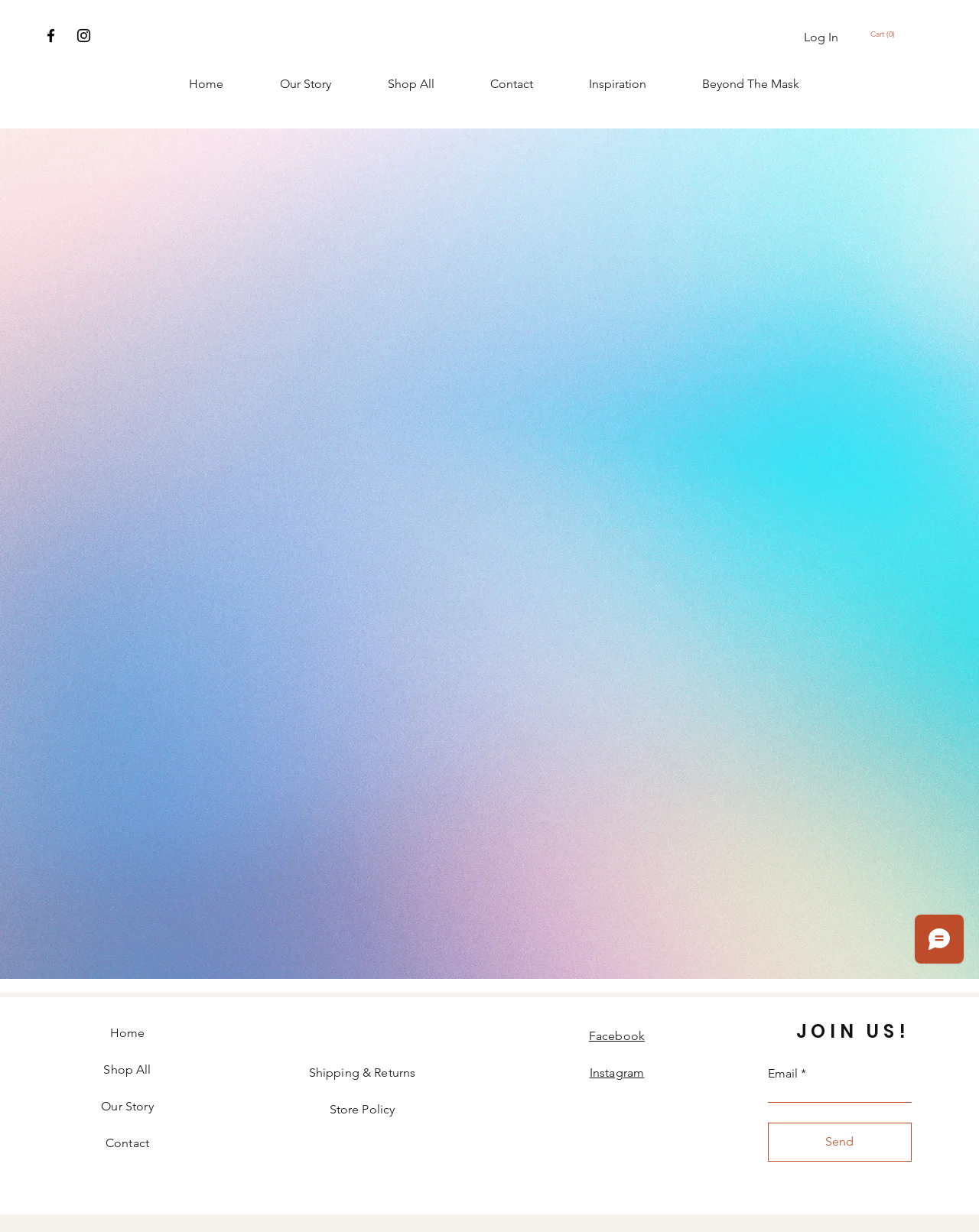Reply to the question with a brief word or phrase: What is the last link in the navigation menu?

Beyond The Mask